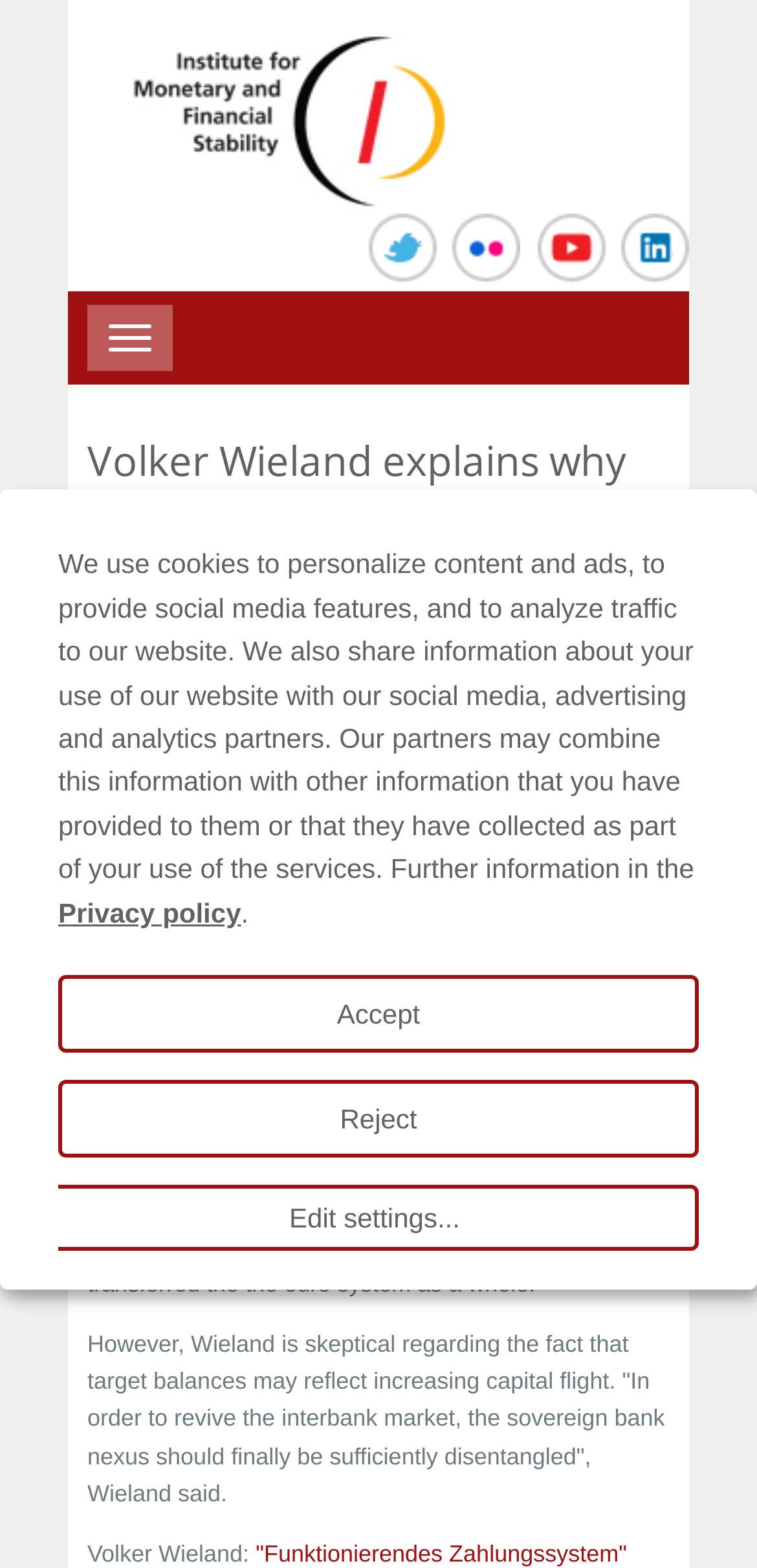What is the date of the interview?
Using the picture, provide a one-word or short phrase answer.

09. August 2018